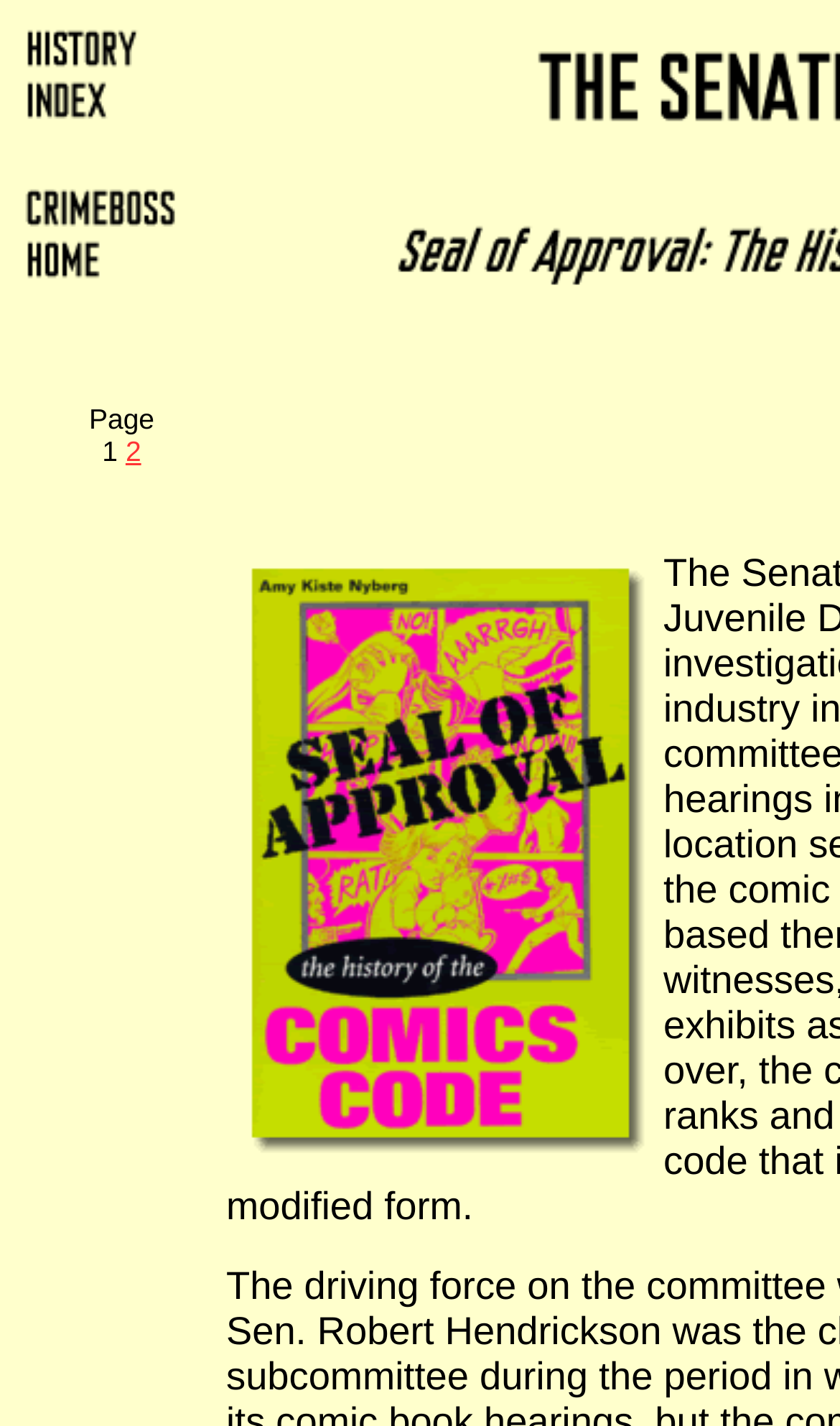How many StaticText elements are on the page?
Look at the screenshot and give a one-word or phrase answer.

3